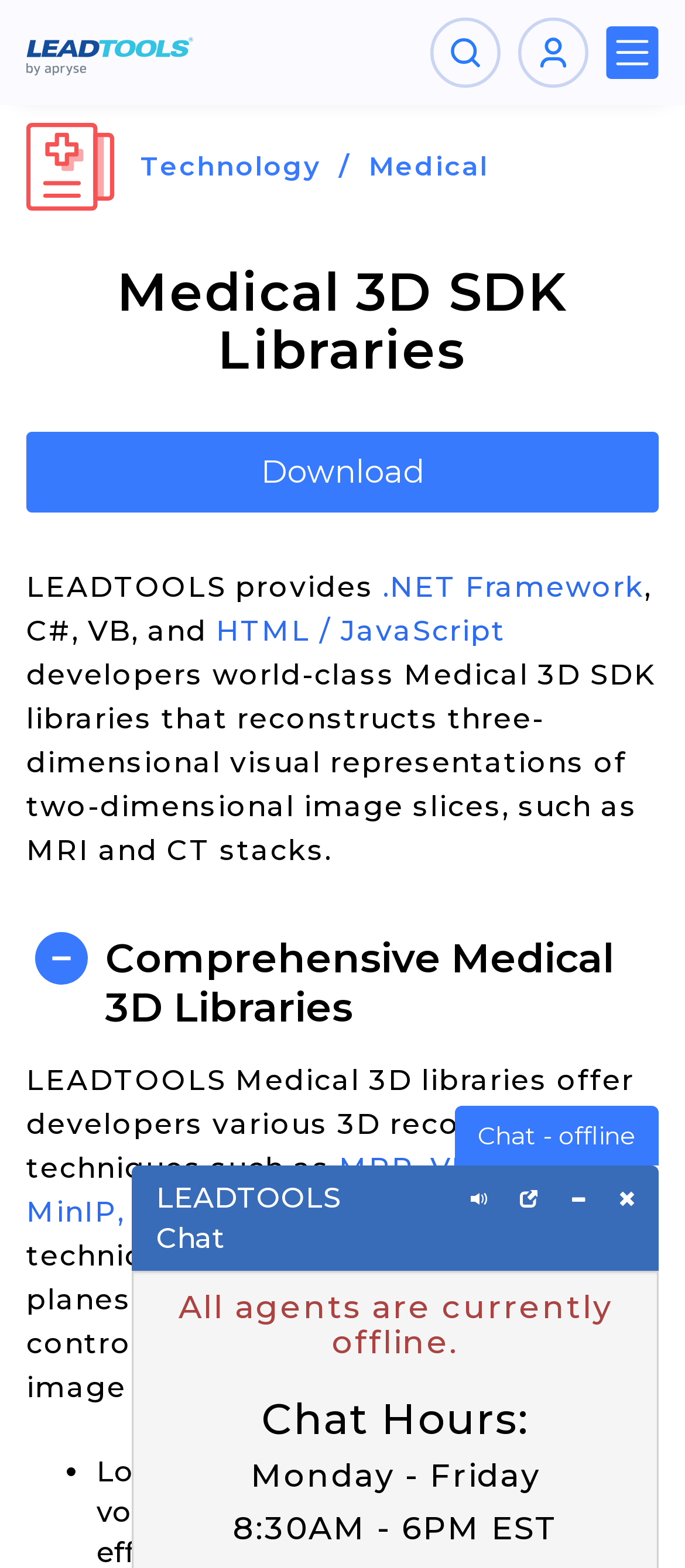Specify the bounding box coordinates of the element's region that should be clicked to achieve the following instruction: "Open search panel". The bounding box coordinates consist of four float numbers between 0 and 1, in the format [left, top, right, bottom].

[0.628, 0.011, 0.731, 0.056]